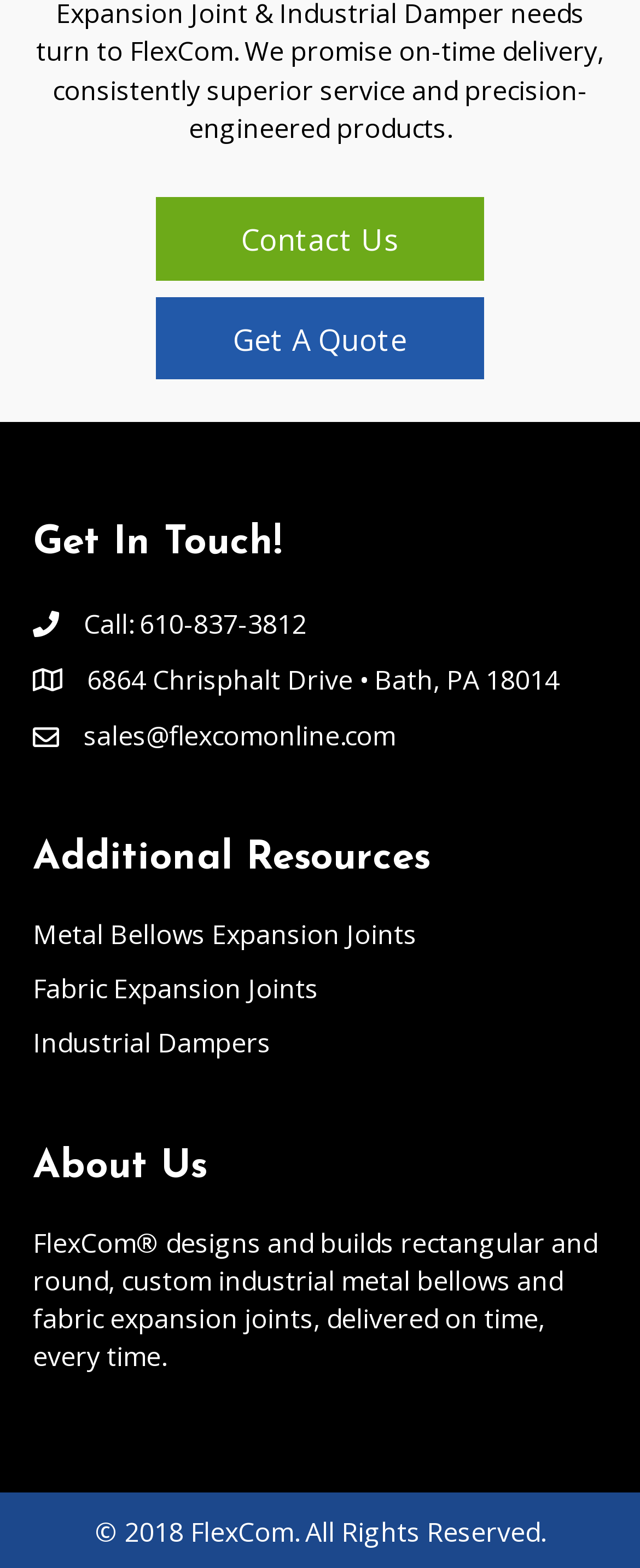Given the element description, predict the bounding box coordinates in the format (top-left x, top-left y, bottom-right x, bottom-right y), using floating point numbers between 0 and 1: sales@flexcomonline.com

[0.131, 0.458, 0.618, 0.481]